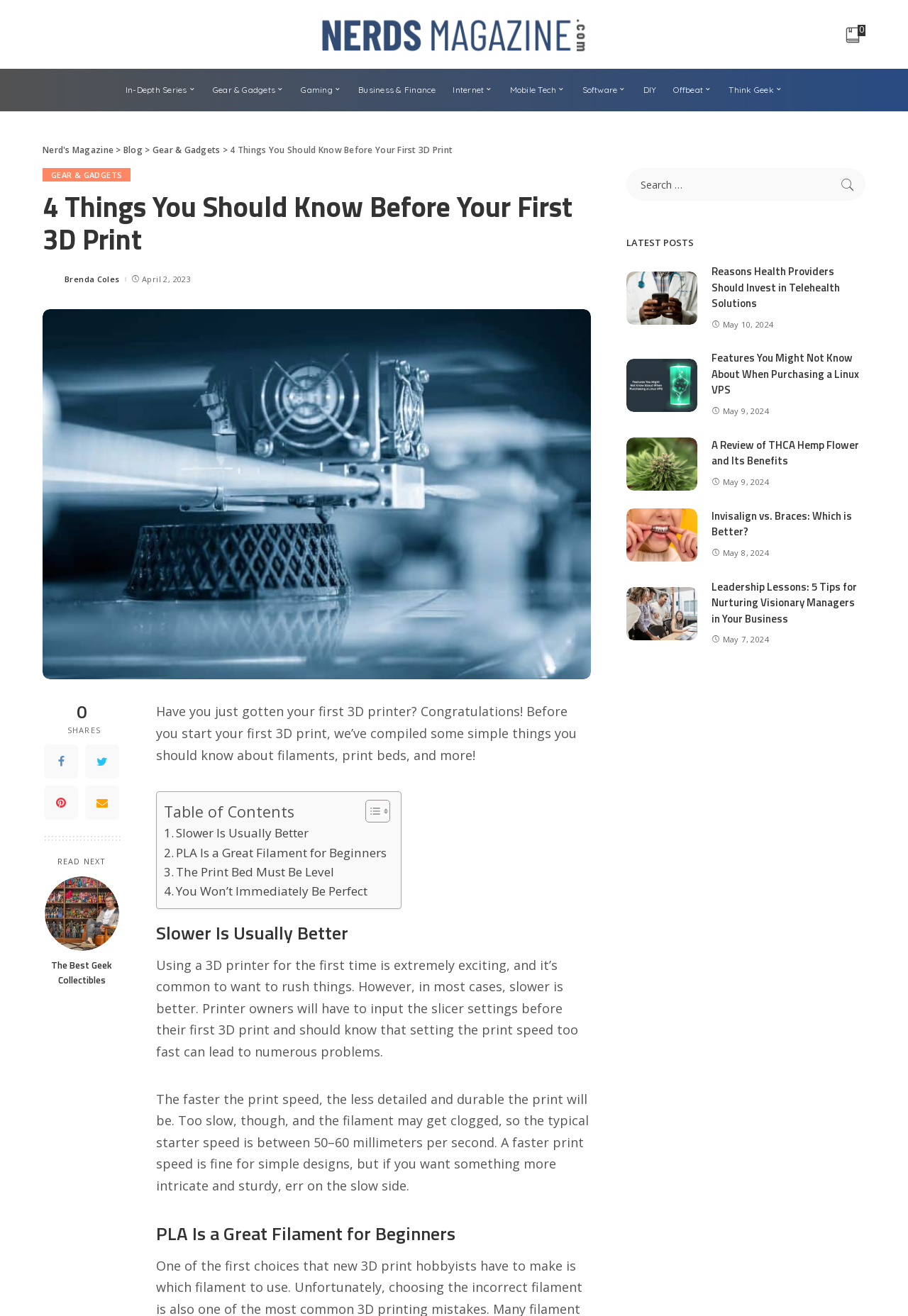Please find the bounding box coordinates of the element that must be clicked to perform the given instruction: "Click on the 'Nerd's Magazine' link". The coordinates should be four float numbers from 0 to 1, i.e., [left, top, right, bottom].

[0.349, 0.011, 0.651, 0.042]